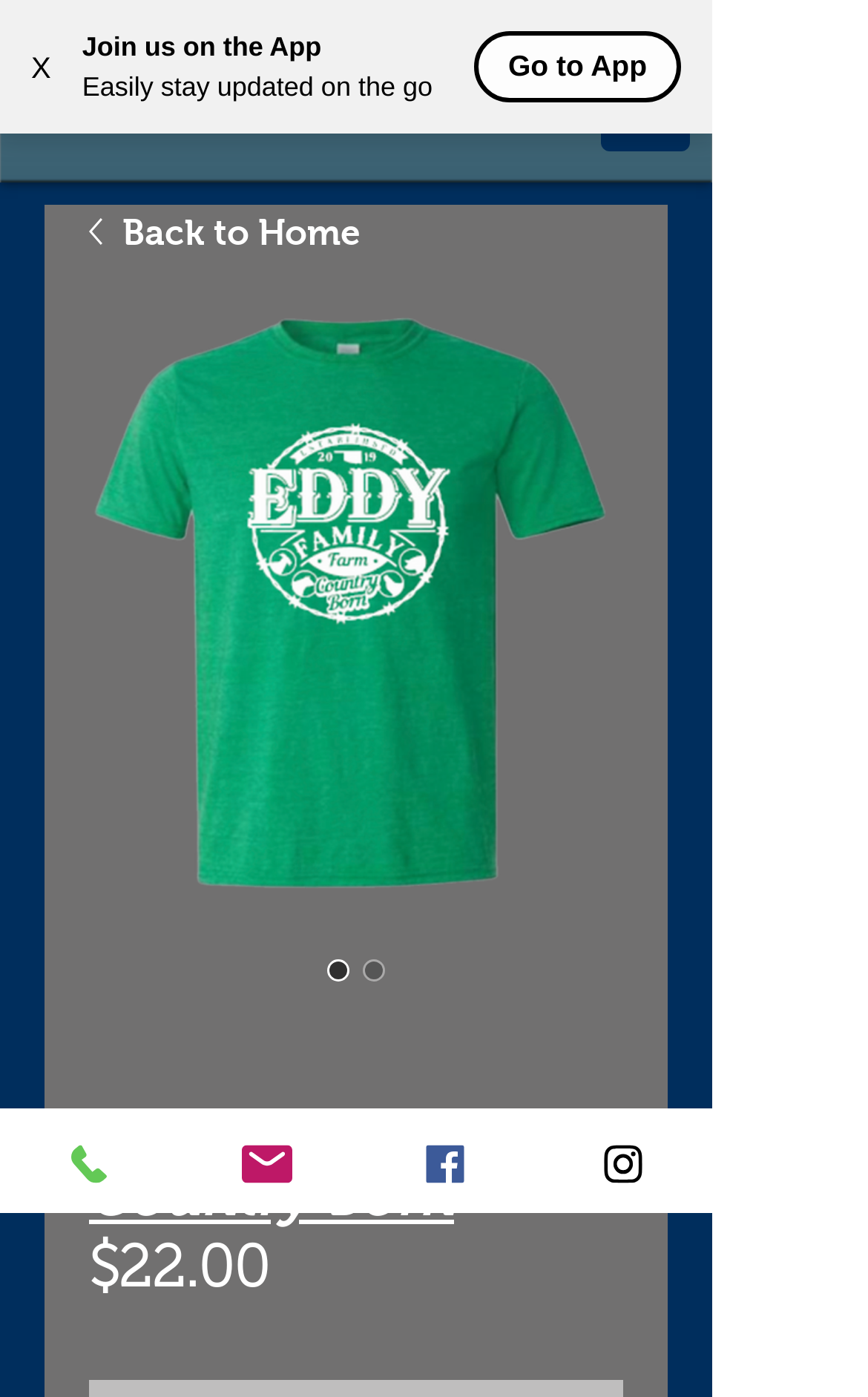Respond concisely with one word or phrase to the following query:
How many navigation options are available?

4